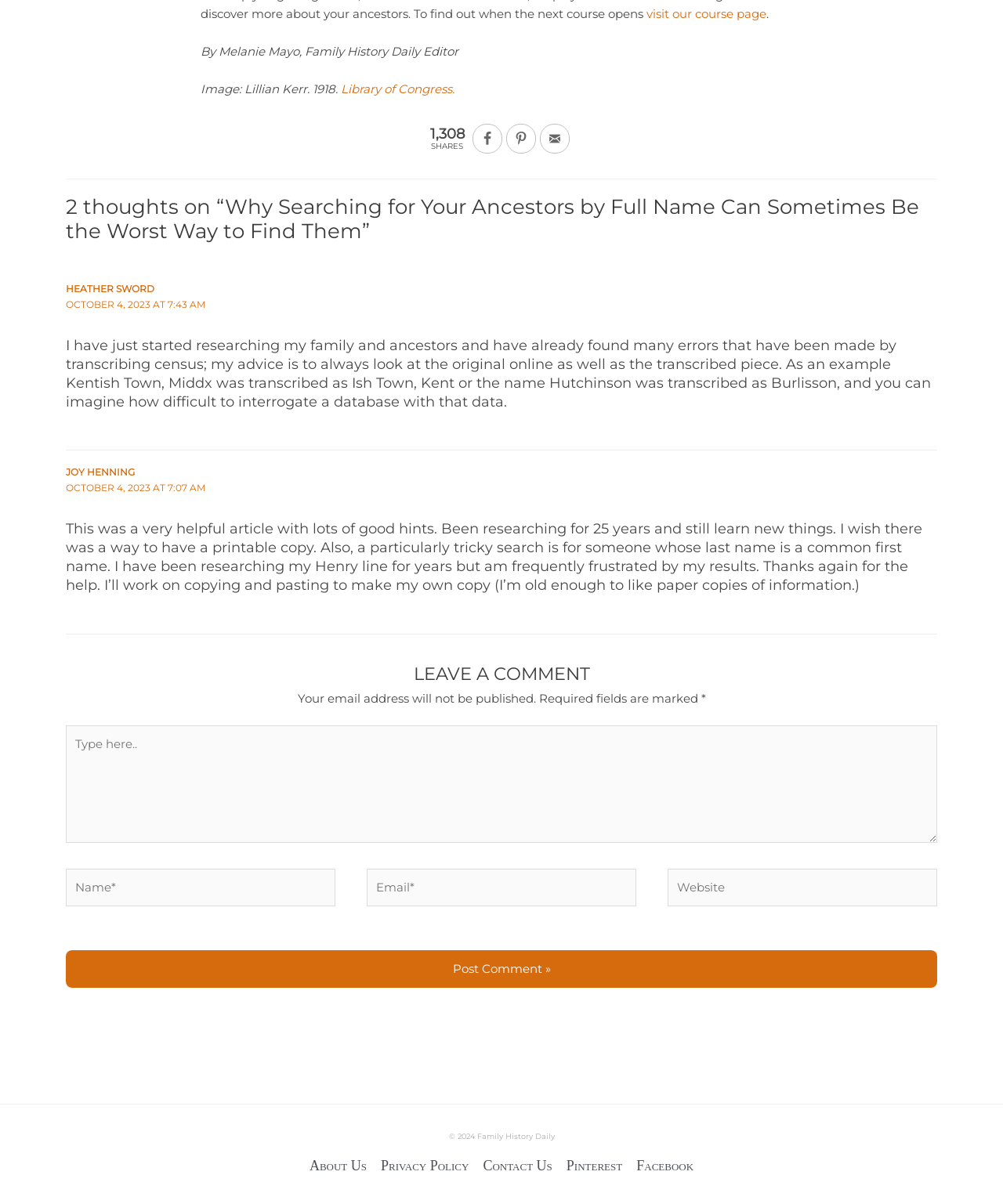How many shares does the article have?
Observe the image and answer the question with a one-word or short phrase response.

1,308